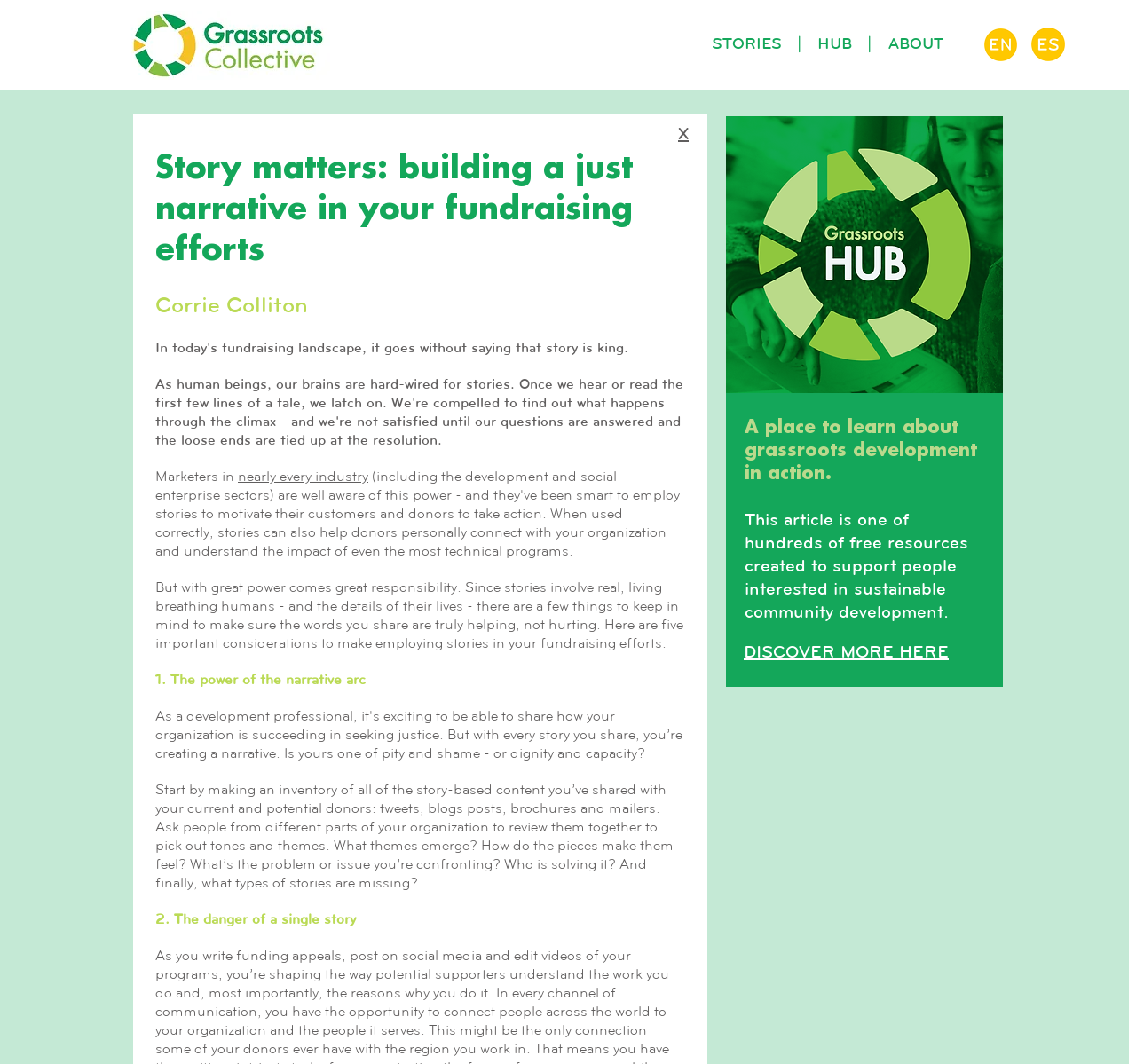Identify and extract the main heading of the webpage.

Story matters: building a just narrative in your fundraising efforts